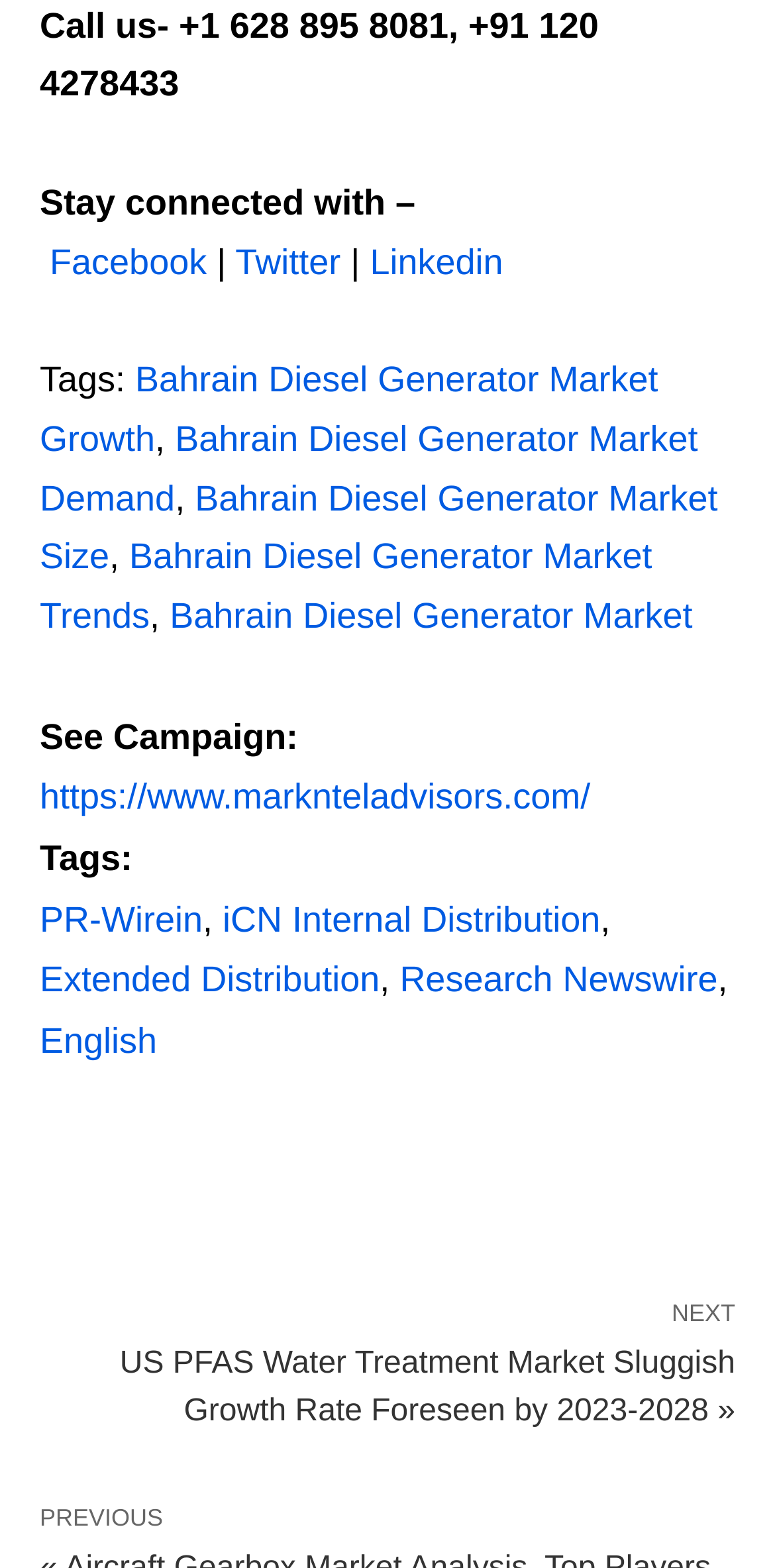Provide a short, one-word or phrase answer to the question below:
How many tags are listed?

5